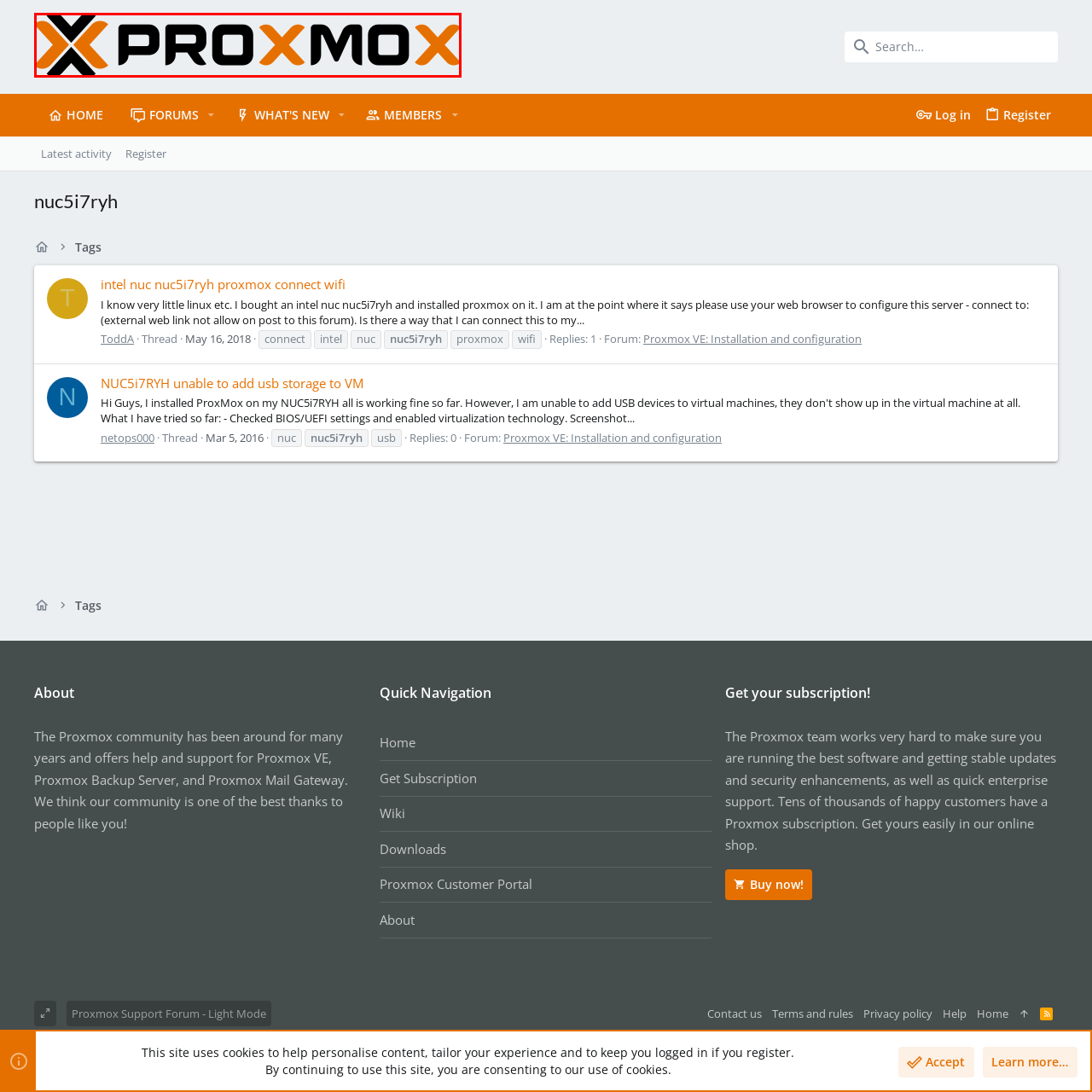Describe the scene captured within the highlighted red boundary in great detail.

The image showcases the vibrant logo of Proxmox, prominently displaying the name "Proxmox" in a bold and modern font. The text features a distinctive color scheme, combining black and orange elements that create a striking visual contrast. The logo reflects the brand's commitment to innovation and technology, catering to virtualization and open-source solutions. This logo is an essential part of the Proxmox identity, representing its community-driven support and software offerings, including Proxmox VE, Proxmox Backup Server, and Proxmox Mail Gateway.